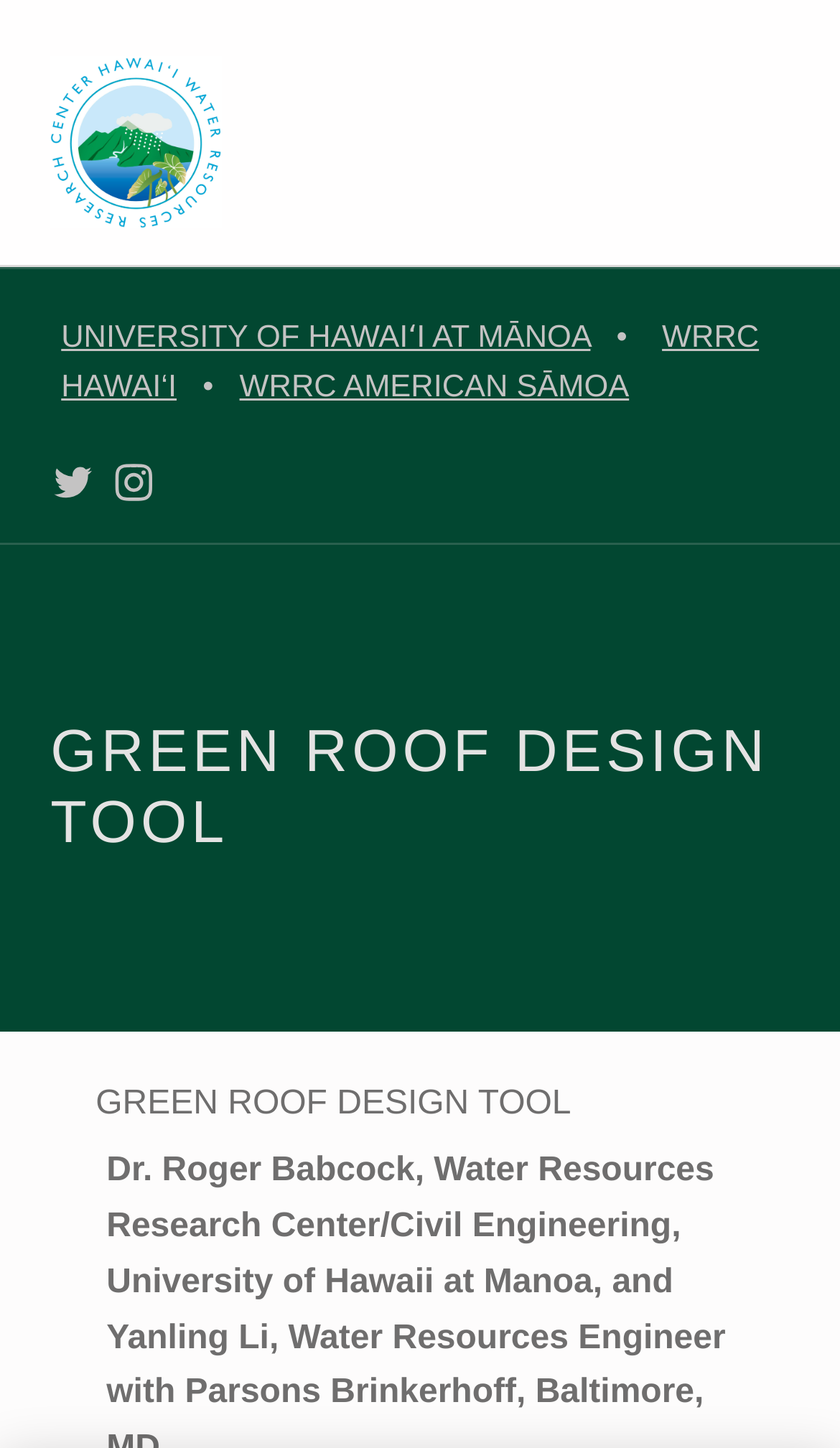Find and provide the bounding box coordinates for the UI element described with: "UHM Water Resources Research Center".

[0.586, 0.025, 0.653, 0.111]